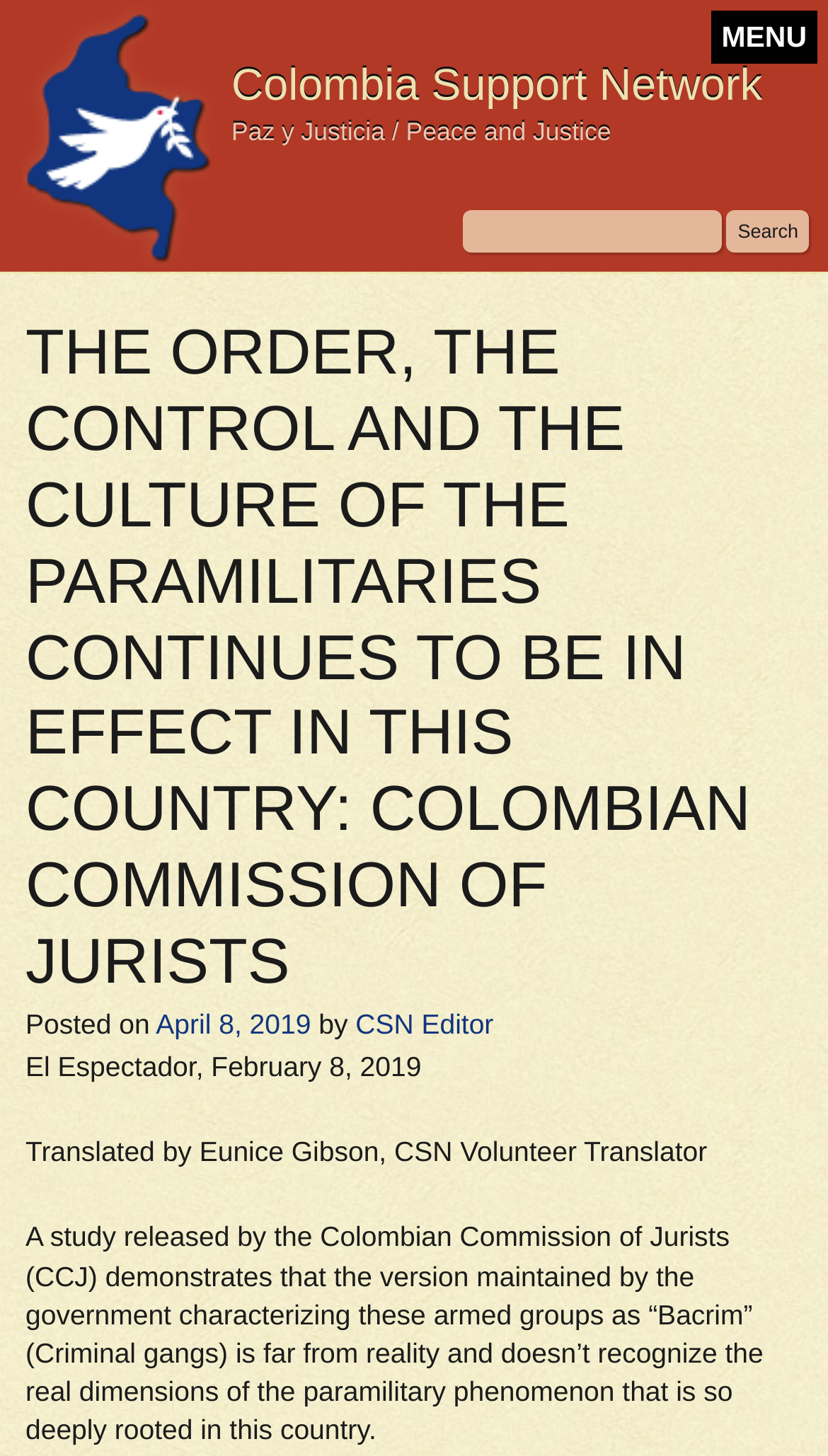Who translated the article?
Examine the webpage screenshot and provide an in-depth answer to the question.

The translator of the article can be found at the bottom of the webpage, where it is displayed as a static text 'Translated by Eunice Gibson, CSN Volunteer Translator'.